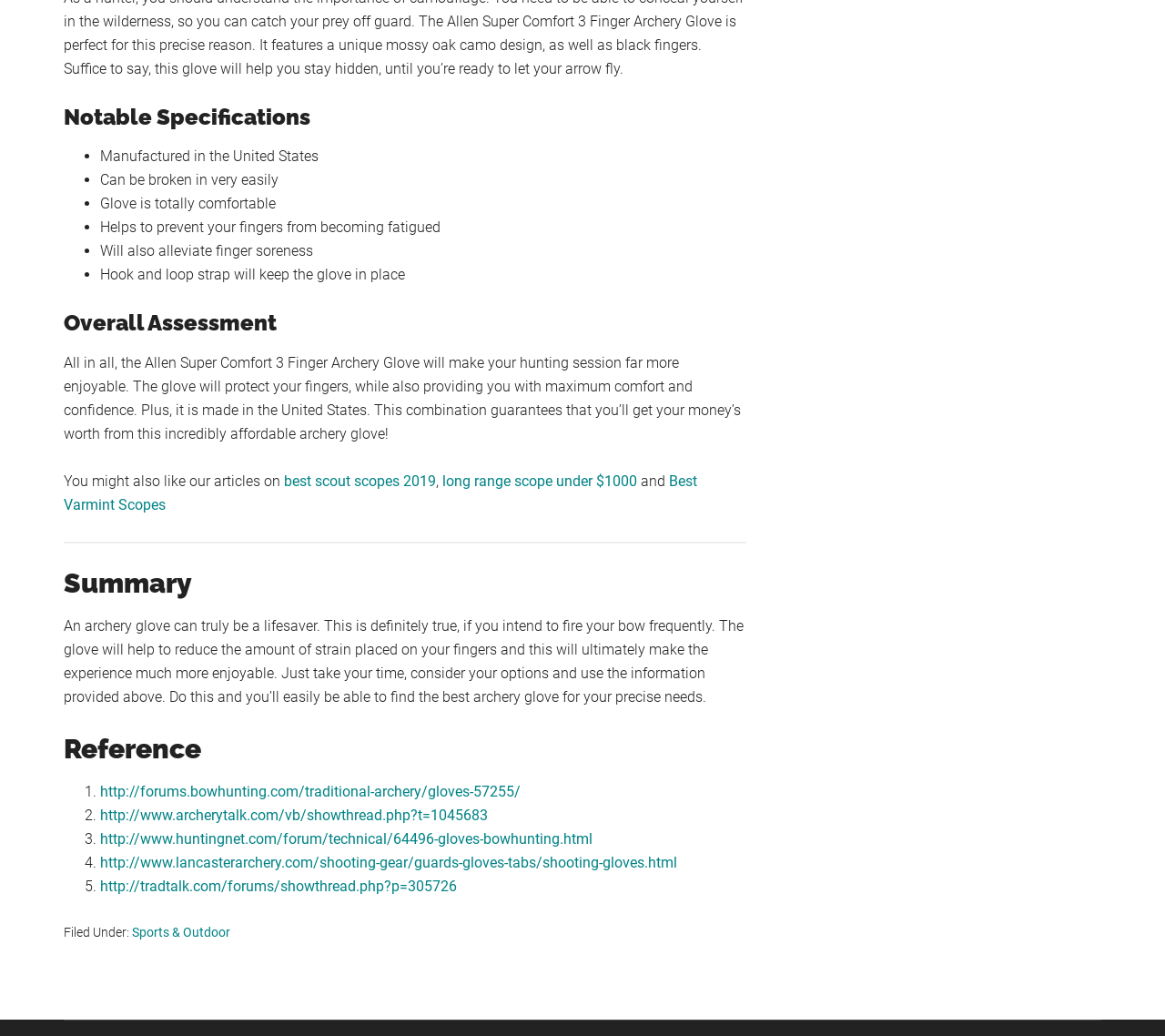What is the primary purpose of the Allen Super Comfort 3 Finger Archery Glove?
Look at the image and answer the question with a single word or phrase.

To protect fingers